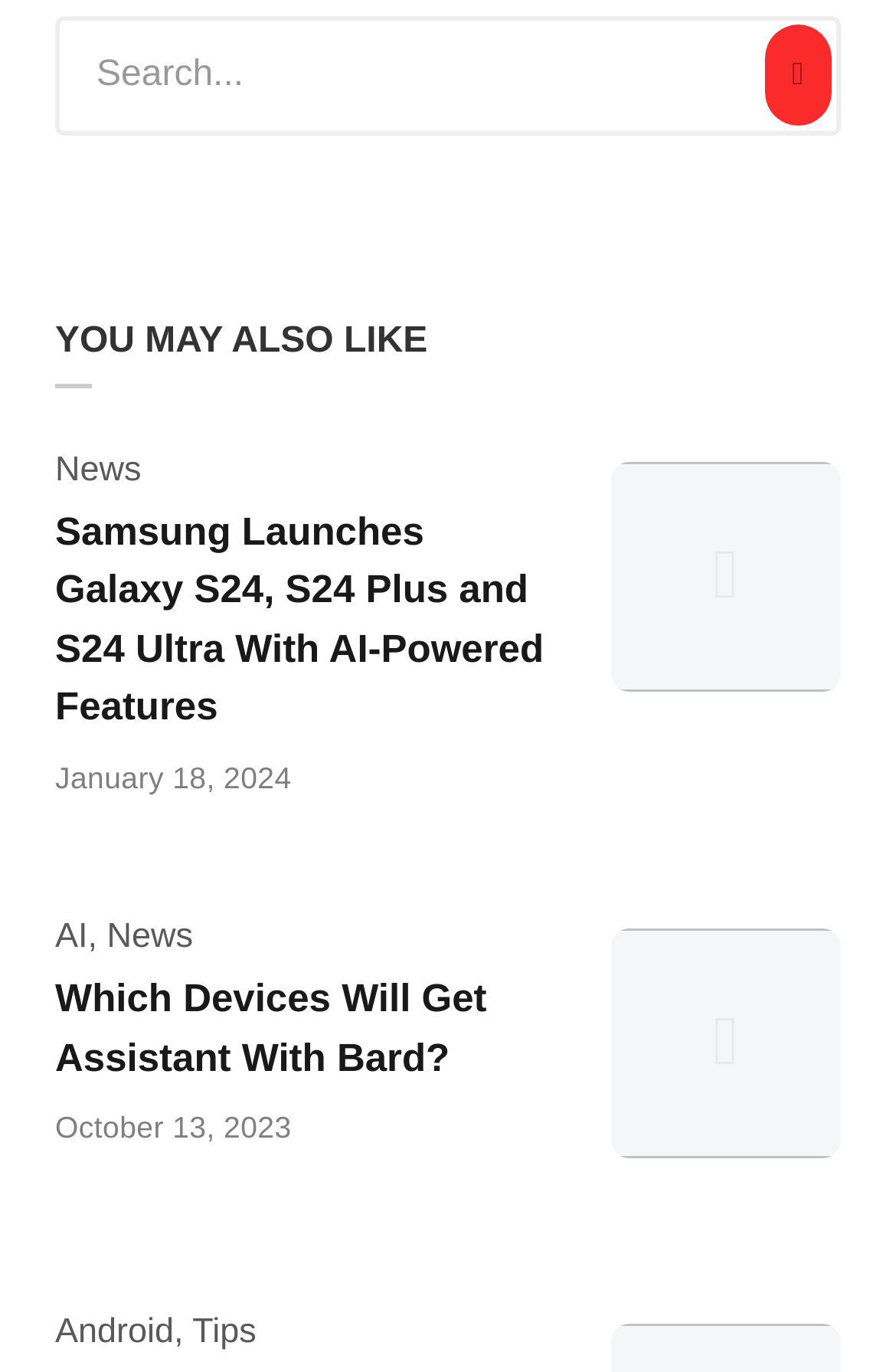Determine the bounding box coordinates for the area that should be clicked to carry out the following instruction: "search for something".

[0.062, 0.011, 0.938, 0.098]